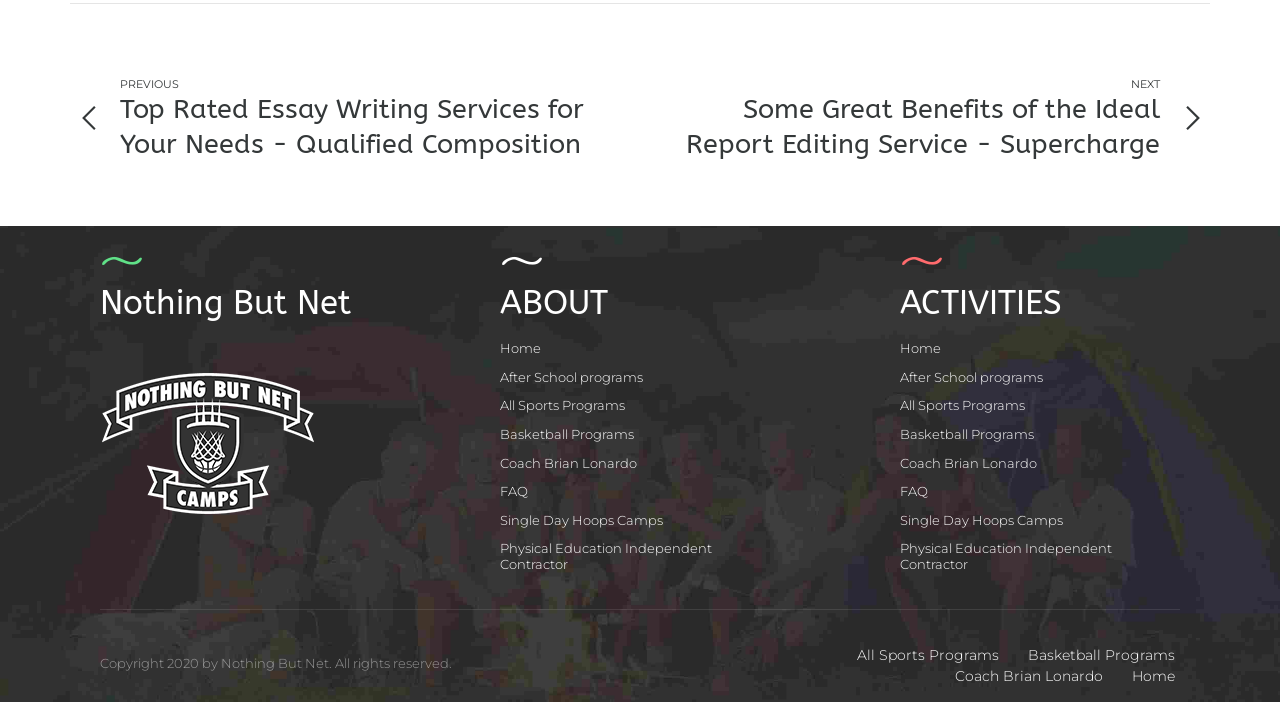Find the bounding box coordinates for the element that must be clicked to complete the instruction: "visit ABOUT page". The coordinates should be four float numbers between 0 and 1, indicated as [left, top, right, bottom].

[0.391, 0.4, 0.609, 0.465]